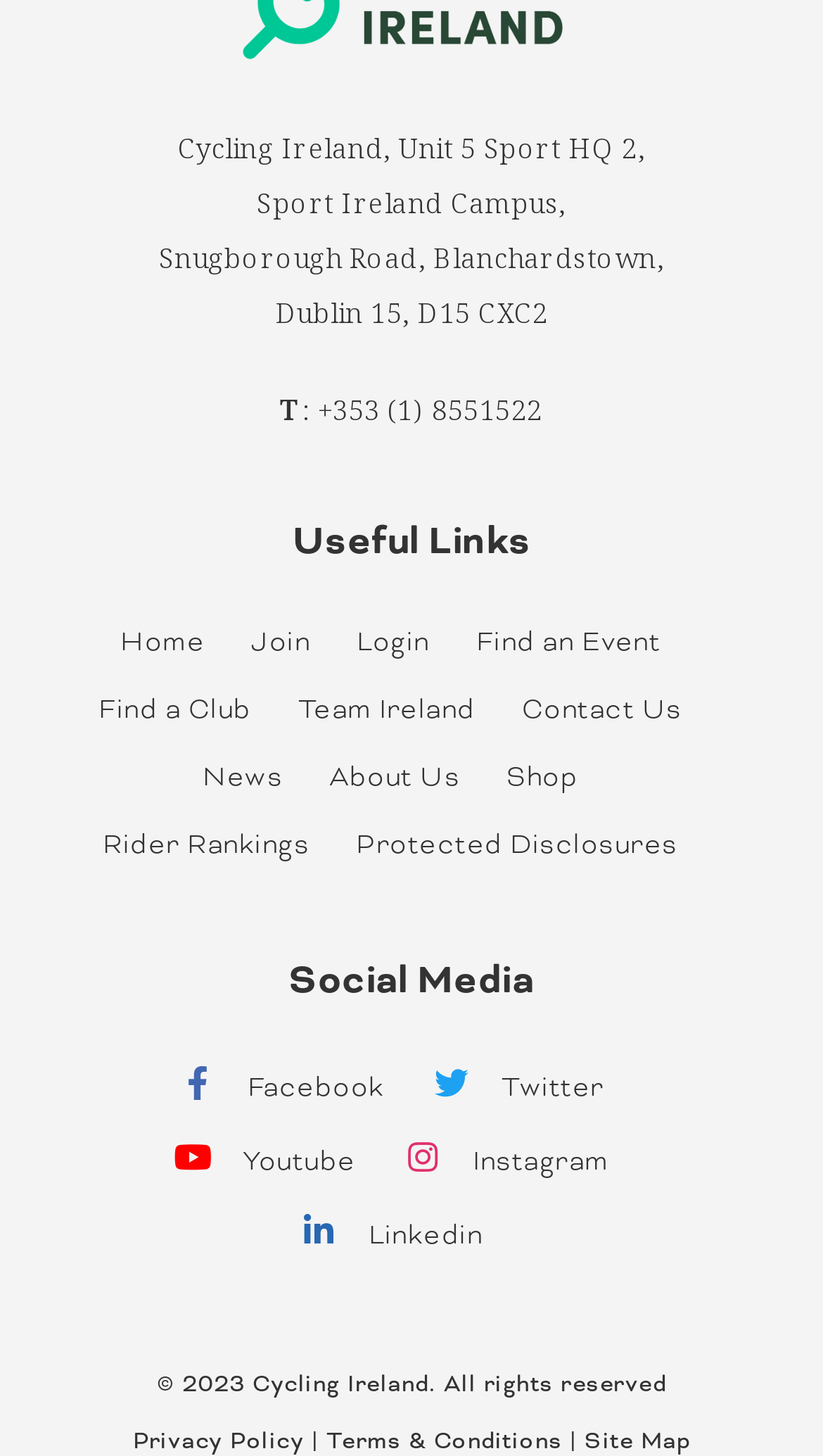Please identify the bounding box coordinates of where to click in order to follow the instruction: "Call the phone number (561) 624-0355".

None